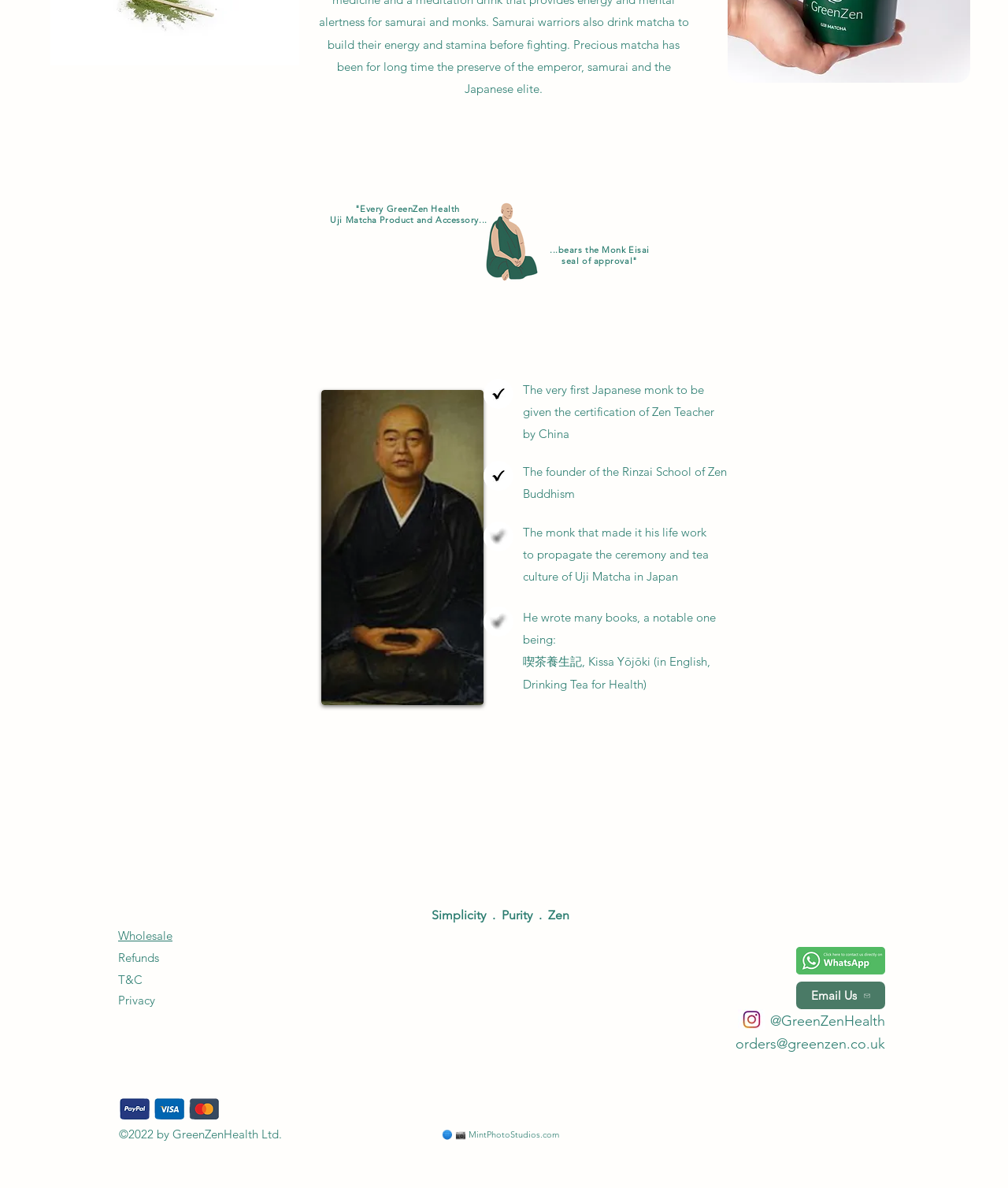What is the name of the book written by Monk Eisai?
Refer to the image and give a detailed response to the question.

The webpage mentions that Monk Eisai wrote many books, and one notable book is '喫茶養生記, Kissa Yōjōki (in English, Drinking Tea for Health)'. This suggests that Kissa Yōjōki is one of the books written by Monk Eisai.